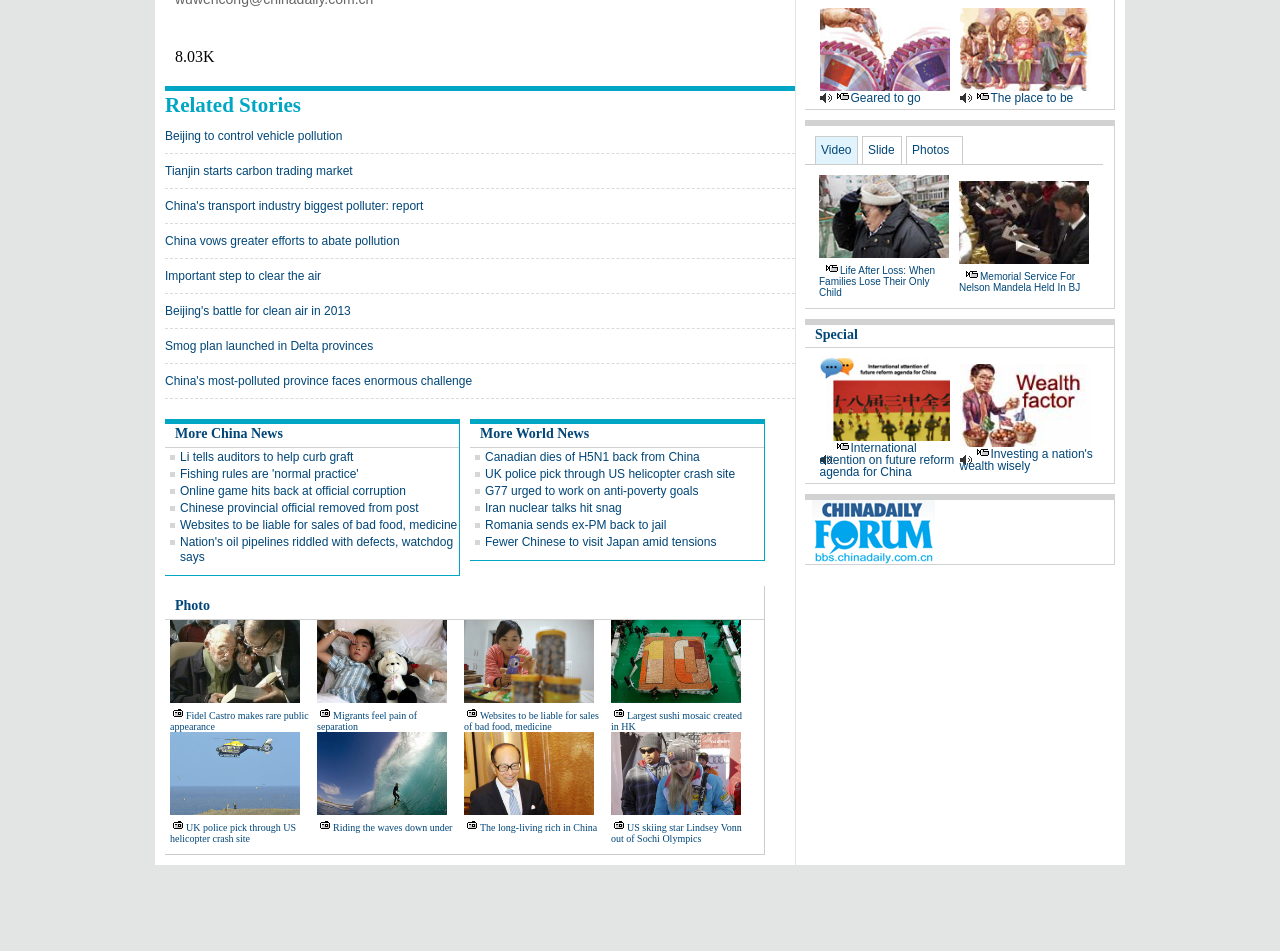What is the title of the last news article in the 'World News' section?
Based on the image, please offer an in-depth response to the question.

I looked at the 'World News' section and found the last news article, which is titled 'Fewer Chinese to visit Japan amid tensions'.